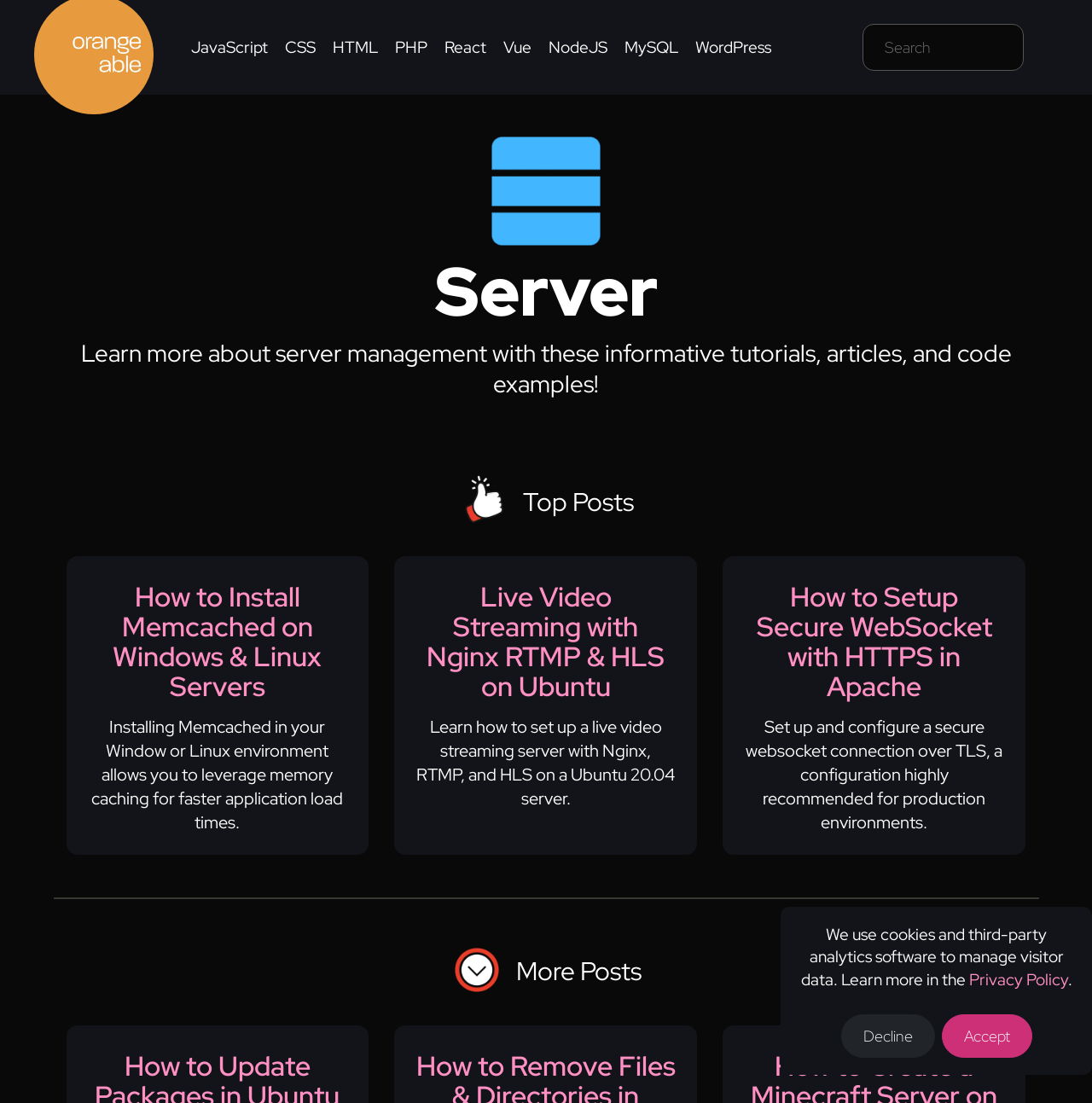Please specify the bounding box coordinates of the clickable region necessary for completing the following instruction: "Learn about JavaScript". The coordinates must consist of four float numbers between 0 and 1, i.e., [left, top, right, bottom].

[0.175, 0.033, 0.245, 0.053]